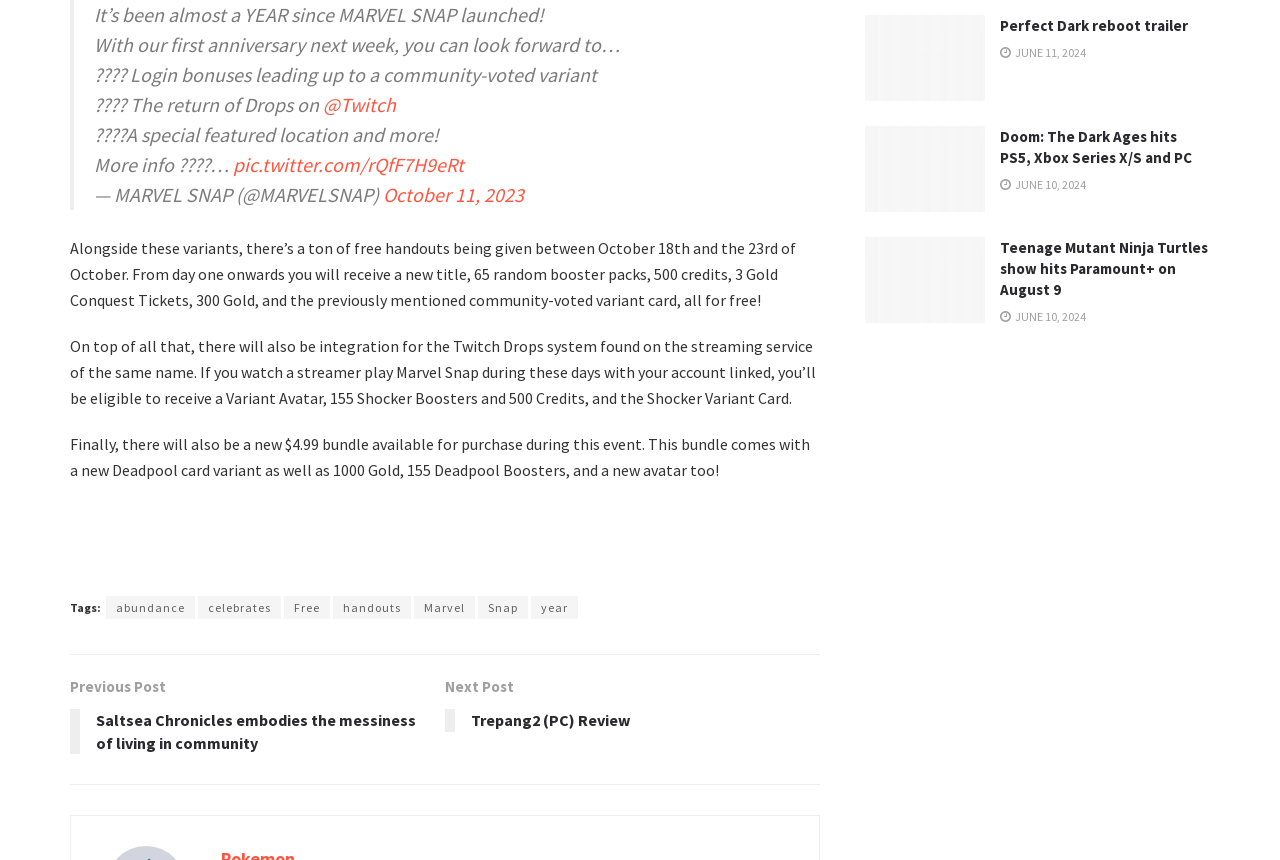Please identify the coordinates of the bounding box that should be clicked to fulfill this instruction: "Click on the link to Twitter".

[0.252, 0.107, 0.309, 0.137]